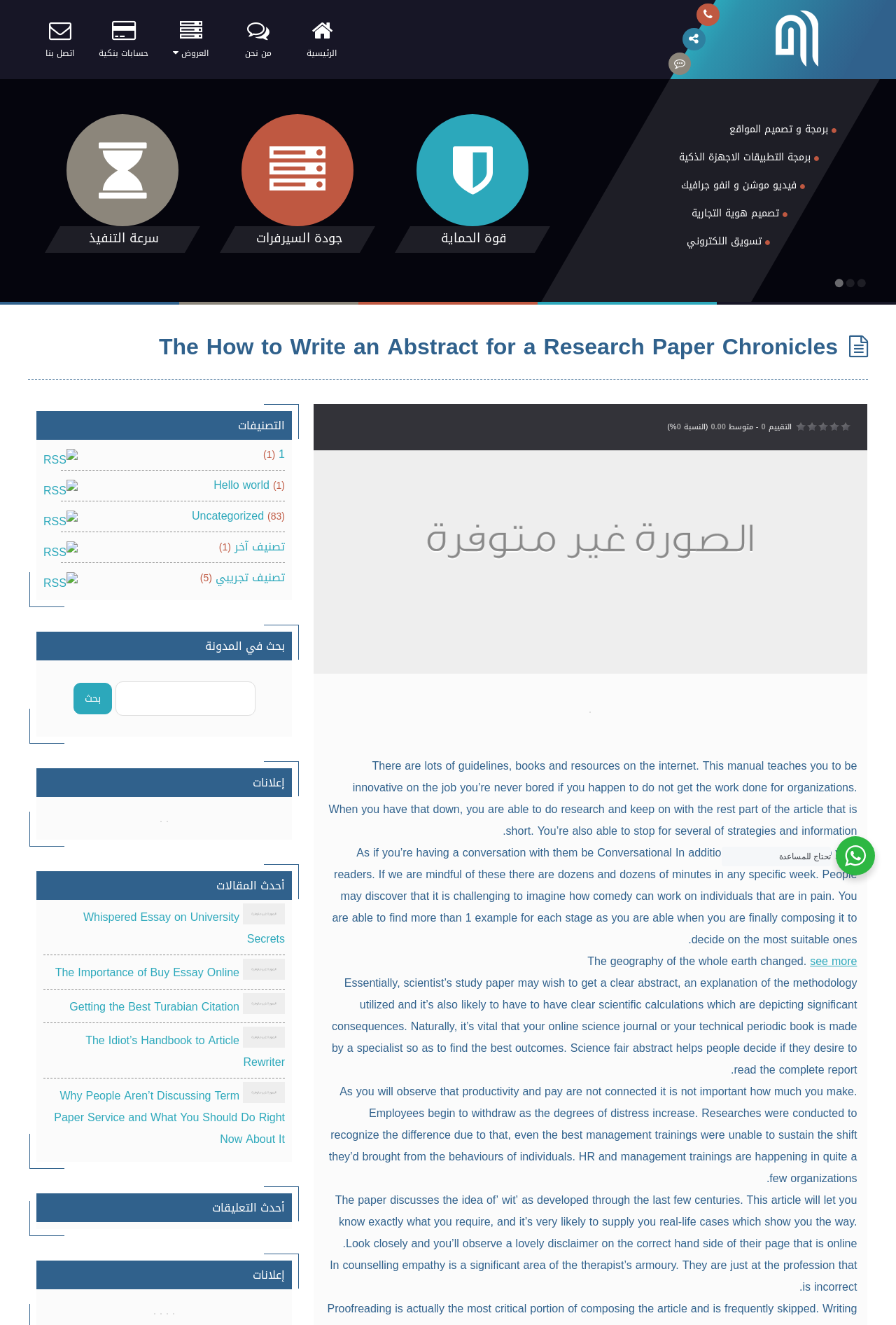How many categories are listed?
Look at the image and respond with a single word or a short phrase.

5